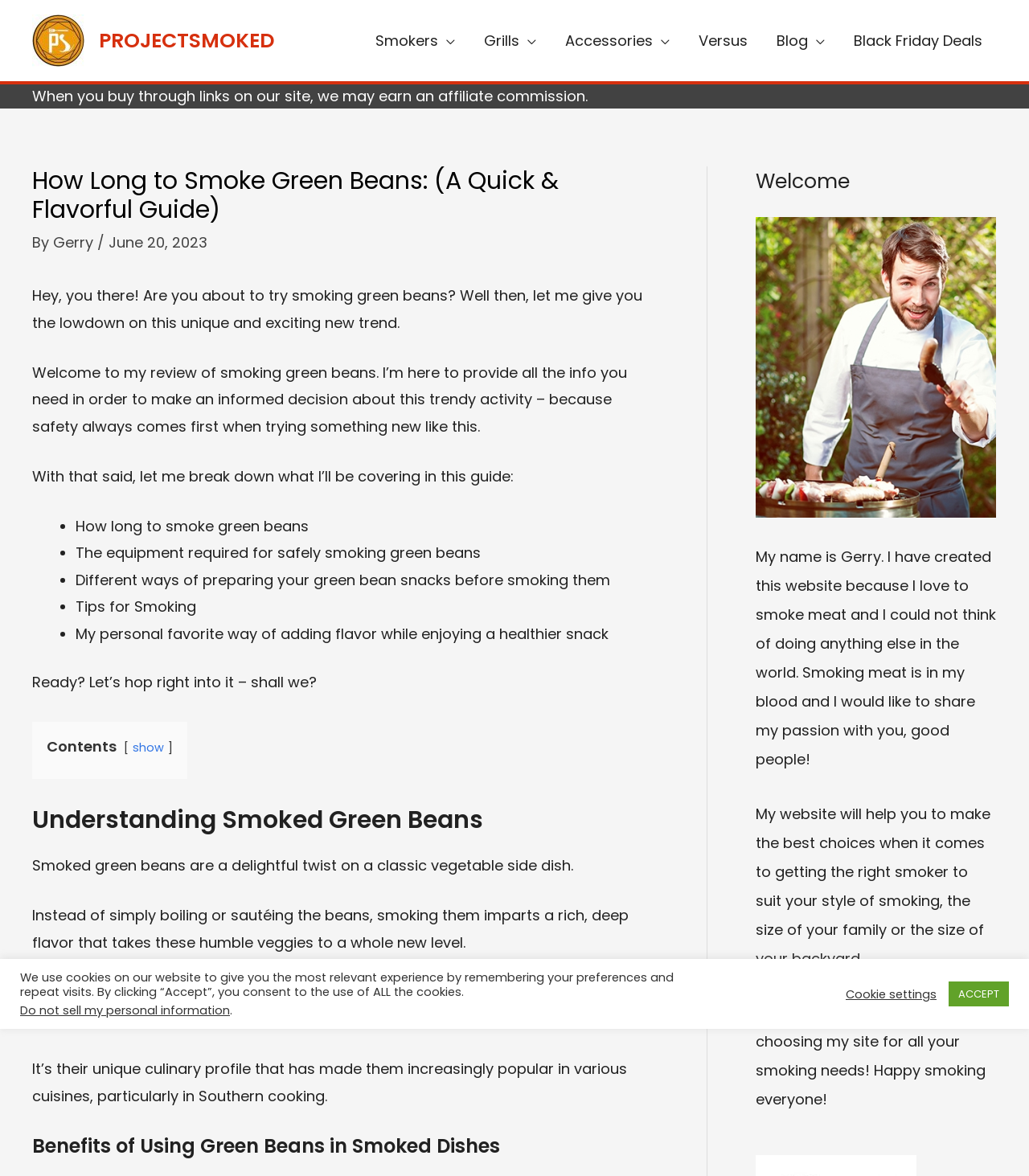Explain in detail what you observe on this webpage.

This webpage is a review guide for smoking green beans, with a focus on providing information and tips for those interested in trying this unique trend. At the top of the page, there is a navigation menu with links to various sections of the website, including "Smokers", "Grills", "Accessories", "Versus", "Blog", and "Black Friday Deals". Below the navigation menu, there is a header section with a title "How Long to Smoke Green Beans: (A Quick & Flavorful Guide)" and a subtitle "By Gerry, June 20, 2023".

The main content of the page is divided into sections, with headings and subheadings that outline the topics covered. The first section introduces the concept of smoking green beans and explains what the guide will cover. This is followed by a list of topics, including how long to smoke green beans, the equipment required, and tips for smoking.

The next section is titled "Understanding Smoked Green Beans" and provides an overview of what smoked green beans are and their unique culinary profile. This is followed by a section on the benefits of using green beans in smoked dishes.

On the right-hand side of the page, there is a complementary section with a heading "Welcome" and a brief introduction to the website's author, Gerry. There is also an image of Gerry and a brief bio that explains his passion for smoking meat and his goal of sharing his knowledge with others.

At the bottom of the page, there is a notice about the use of cookies on the website, with options to accept or customize cookie settings.